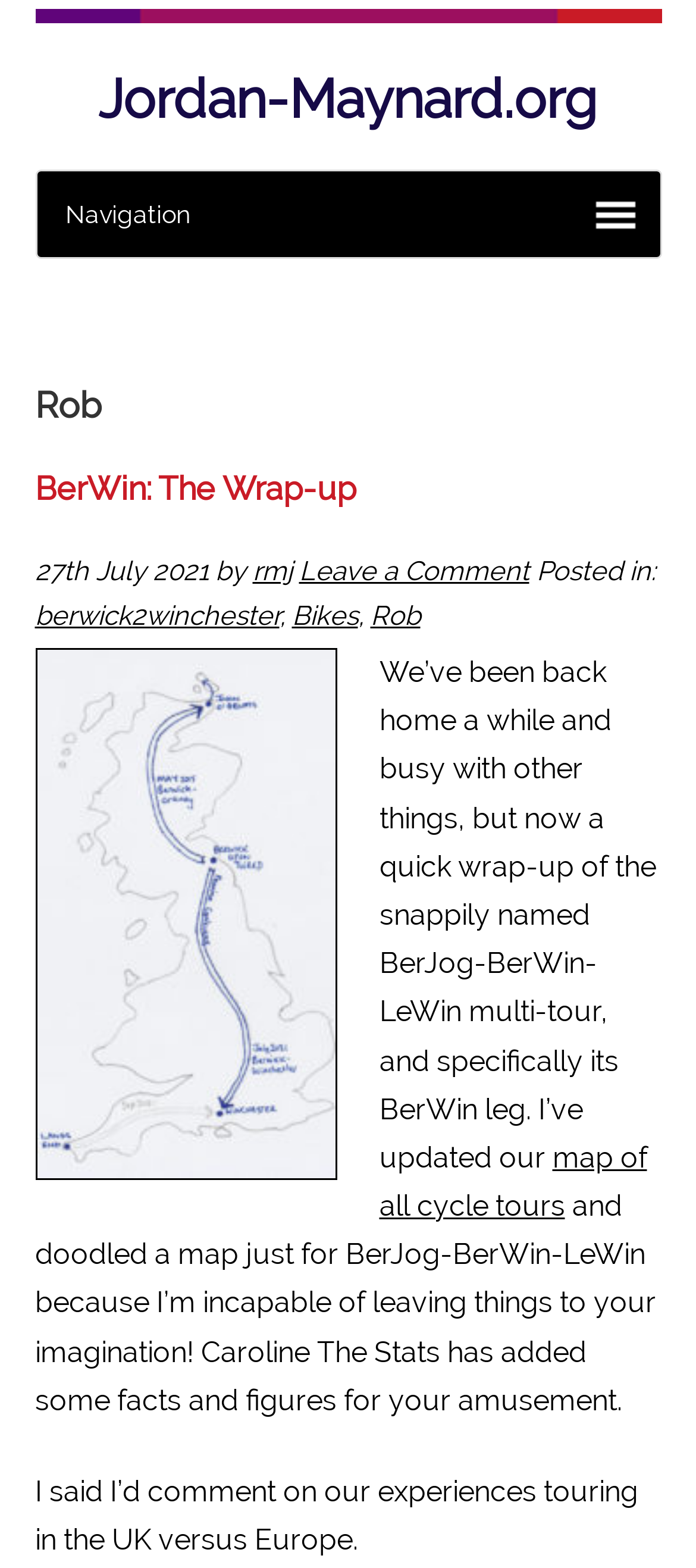Based on the element description: "BerWin: The Wrap-up", identify the bounding box coordinates for this UI element. The coordinates must be four float numbers between 0 and 1, listed as [left, top, right, bottom].

[0.05, 0.299, 0.512, 0.323]